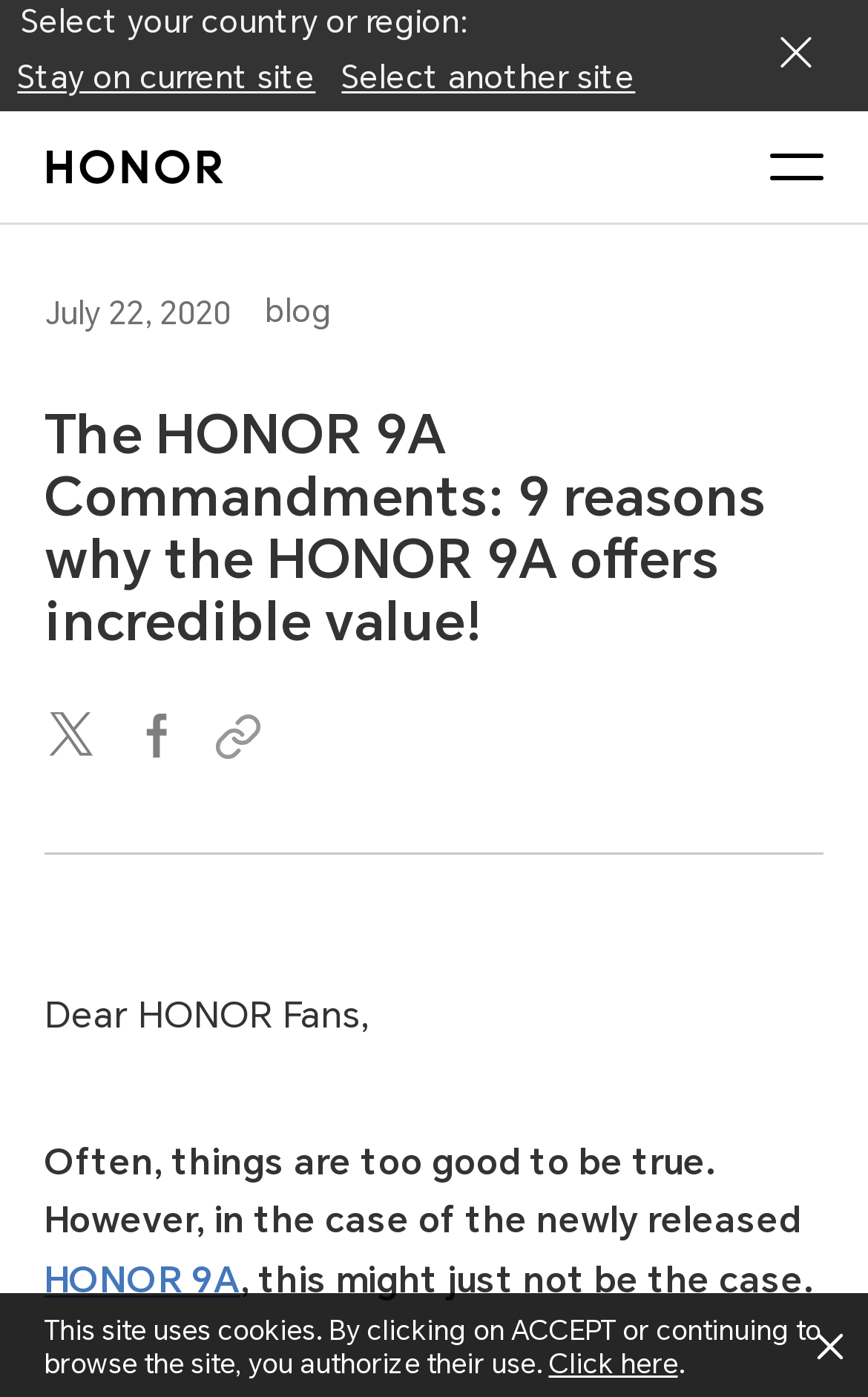Determine the bounding box coordinates for the area you should click to complete the following instruction: "Select another site".

[0.383, 0.032, 0.742, 0.08]